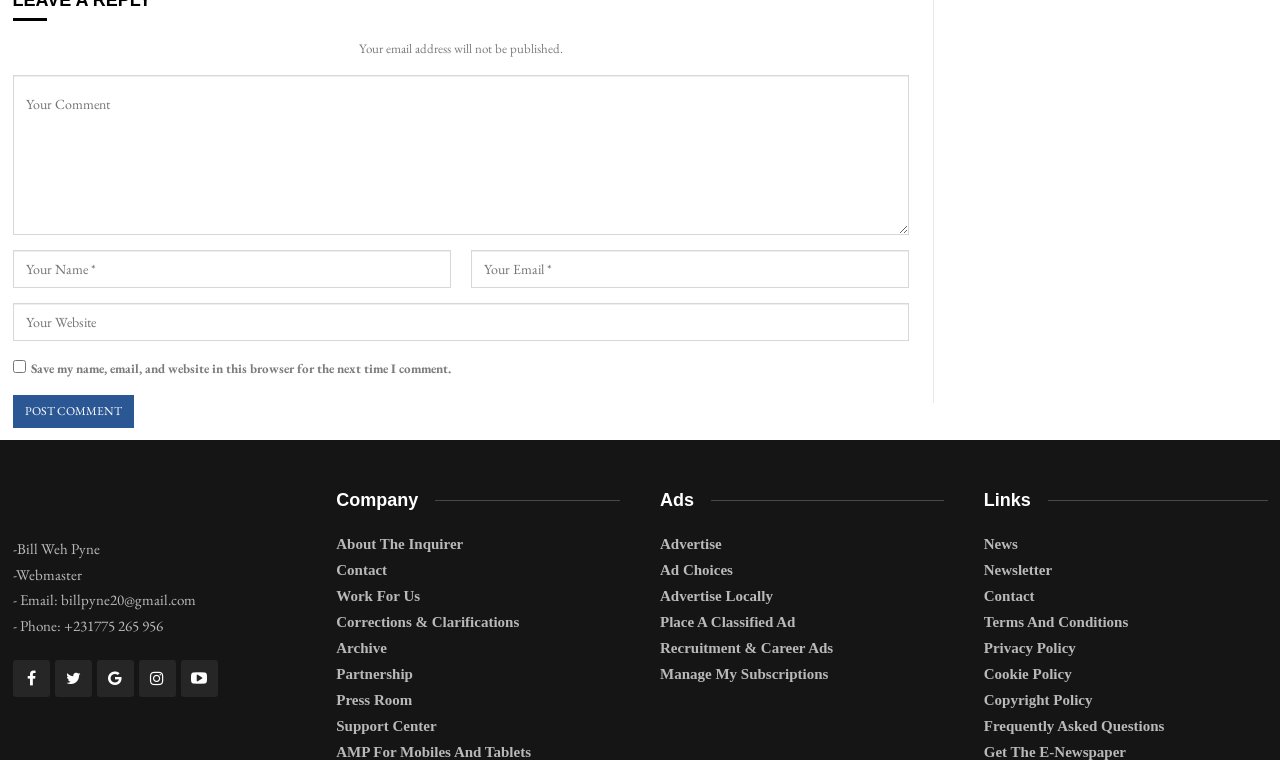Find the bounding box coordinates of the clickable area required to complete the following action: "Enter your name".

[0.01, 0.328, 0.352, 0.378]